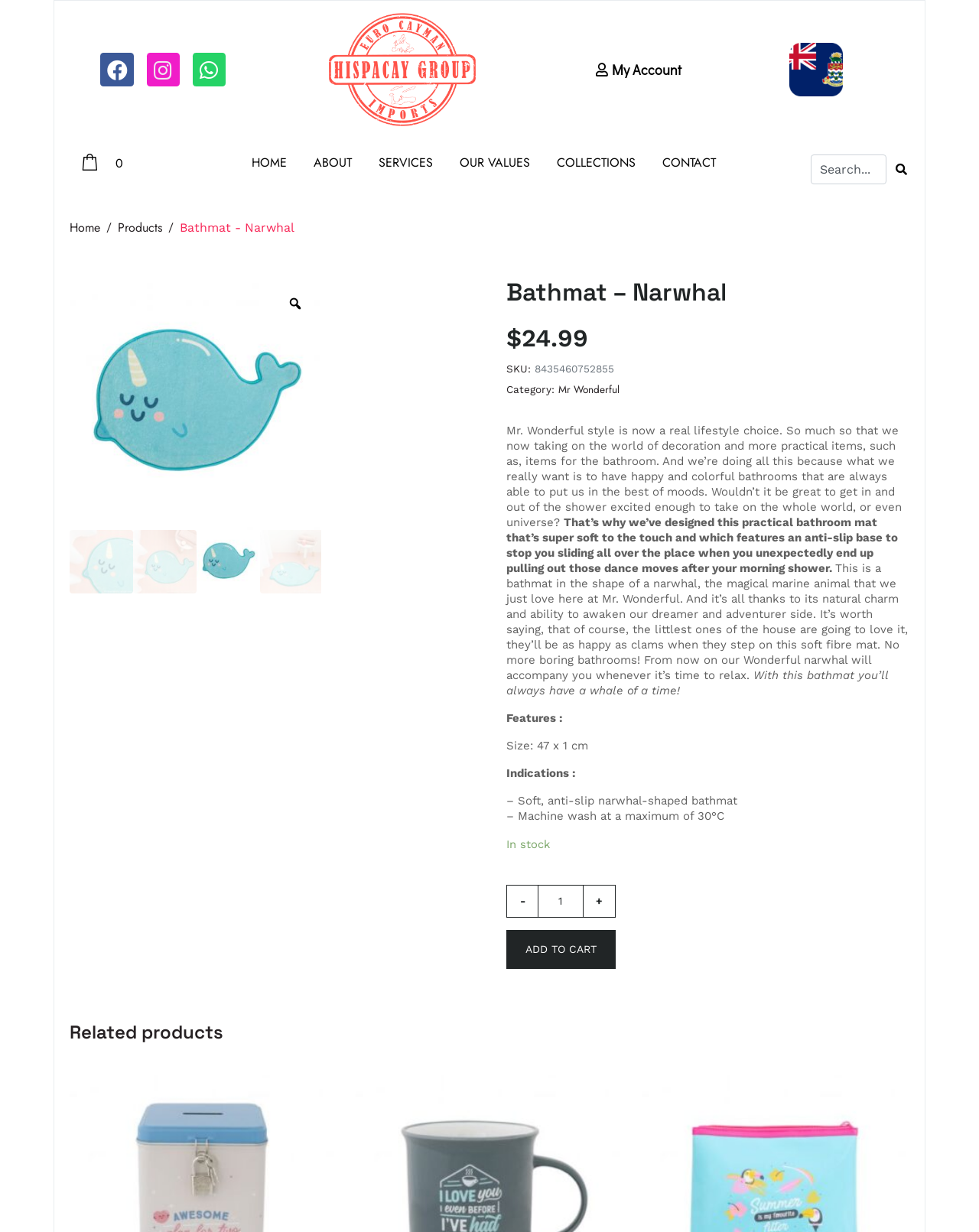Can you find the bounding box coordinates for the UI element given this description: "input value="1" parent_node: -"? Provide the coordinates as four float numbers between 0 and 1: [left, top, right, bottom].

[0.549, 0.718, 0.596, 0.745]